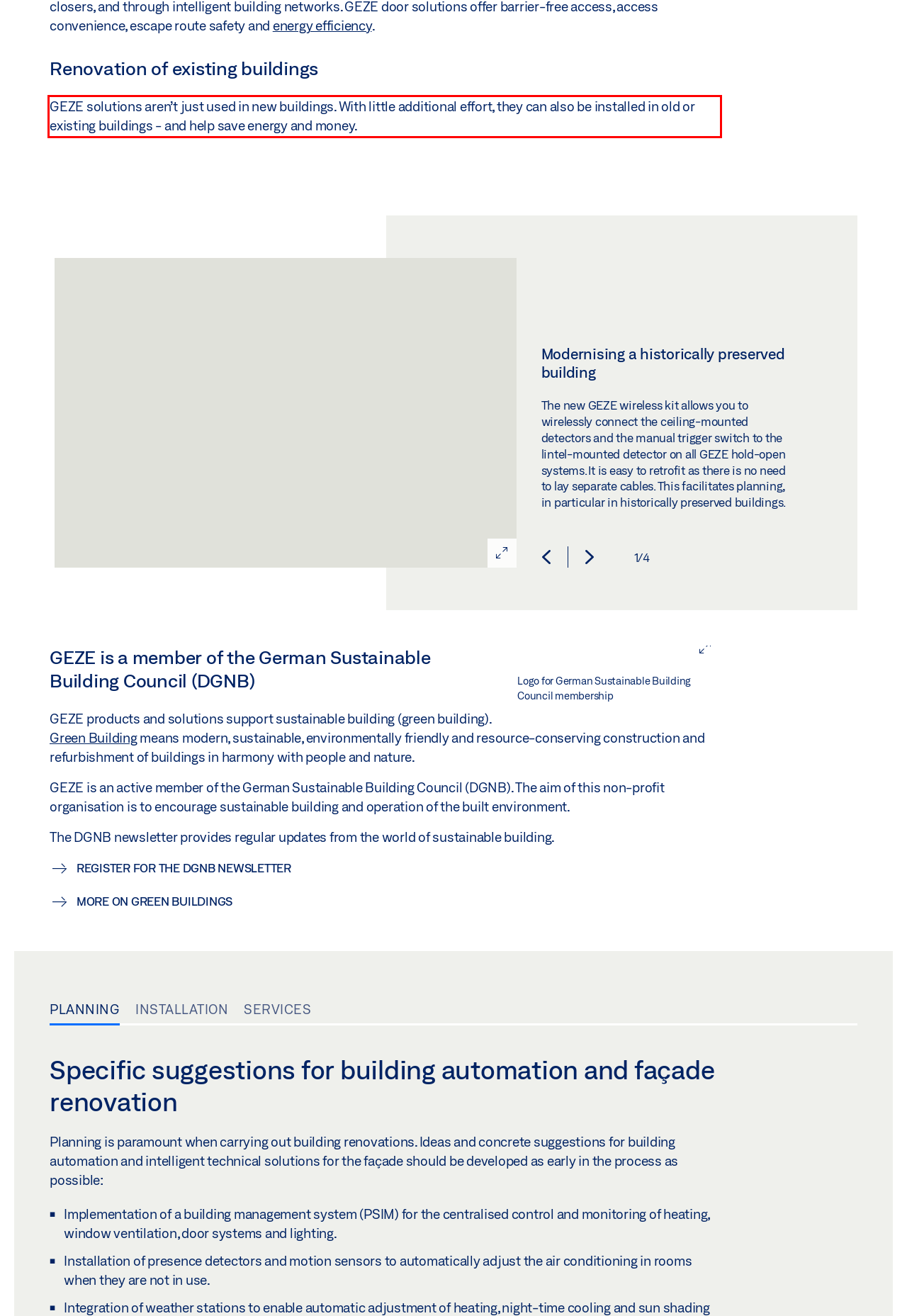Given a webpage screenshot with a red bounding box, perform OCR to read and deliver the text enclosed by the red bounding box.

GEZE solutions aren’t just used in new buildings. With little additional effort, they can also be installed in old or existing buildings - and help save energy and money.